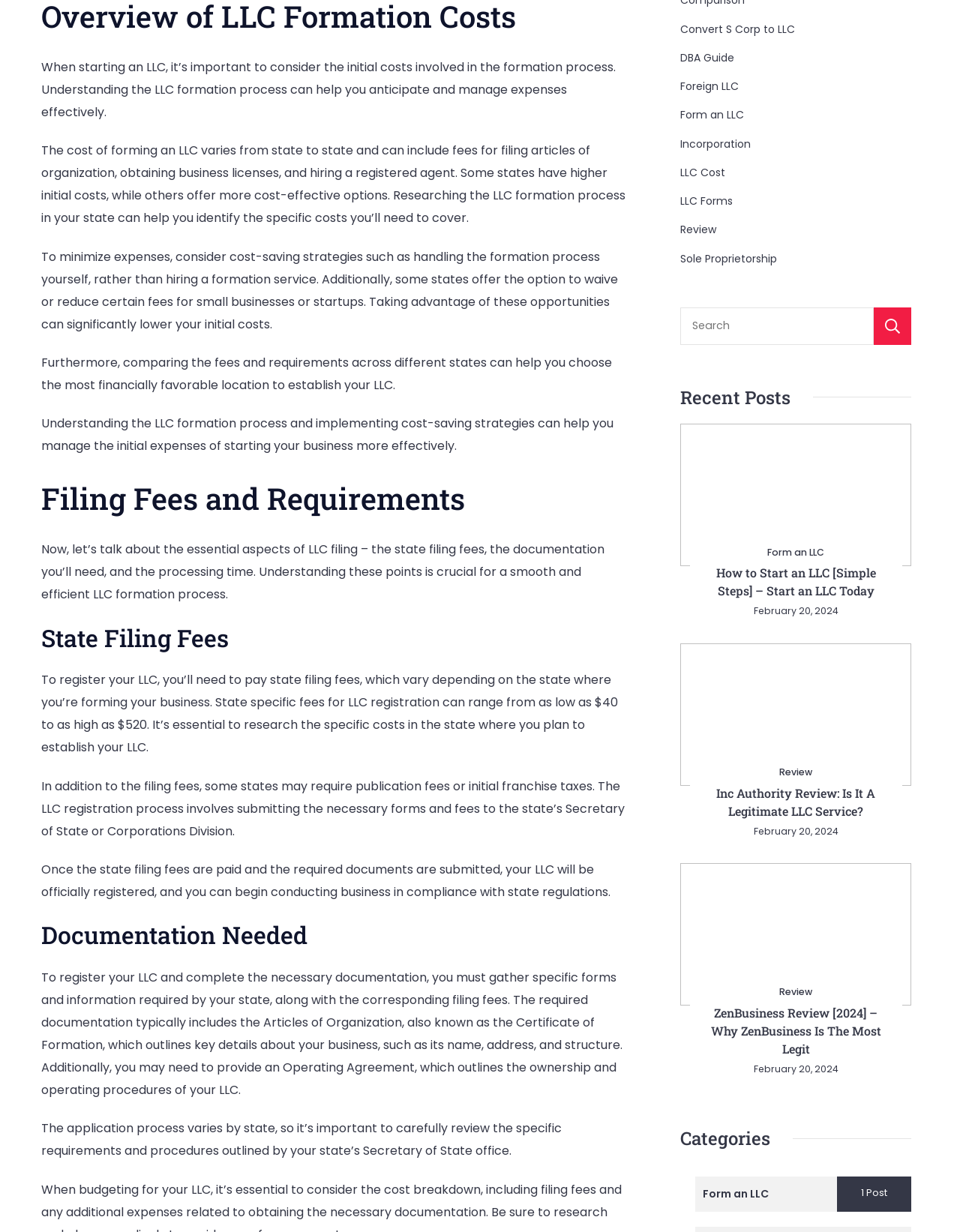Predict the bounding box coordinates of the area that should be clicked to accomplish the following instruction: "Search for something". The bounding box coordinates should consist of four float numbers between 0 and 1, i.e., [left, top, right, bottom].

[0.709, 0.249, 0.949, 0.28]